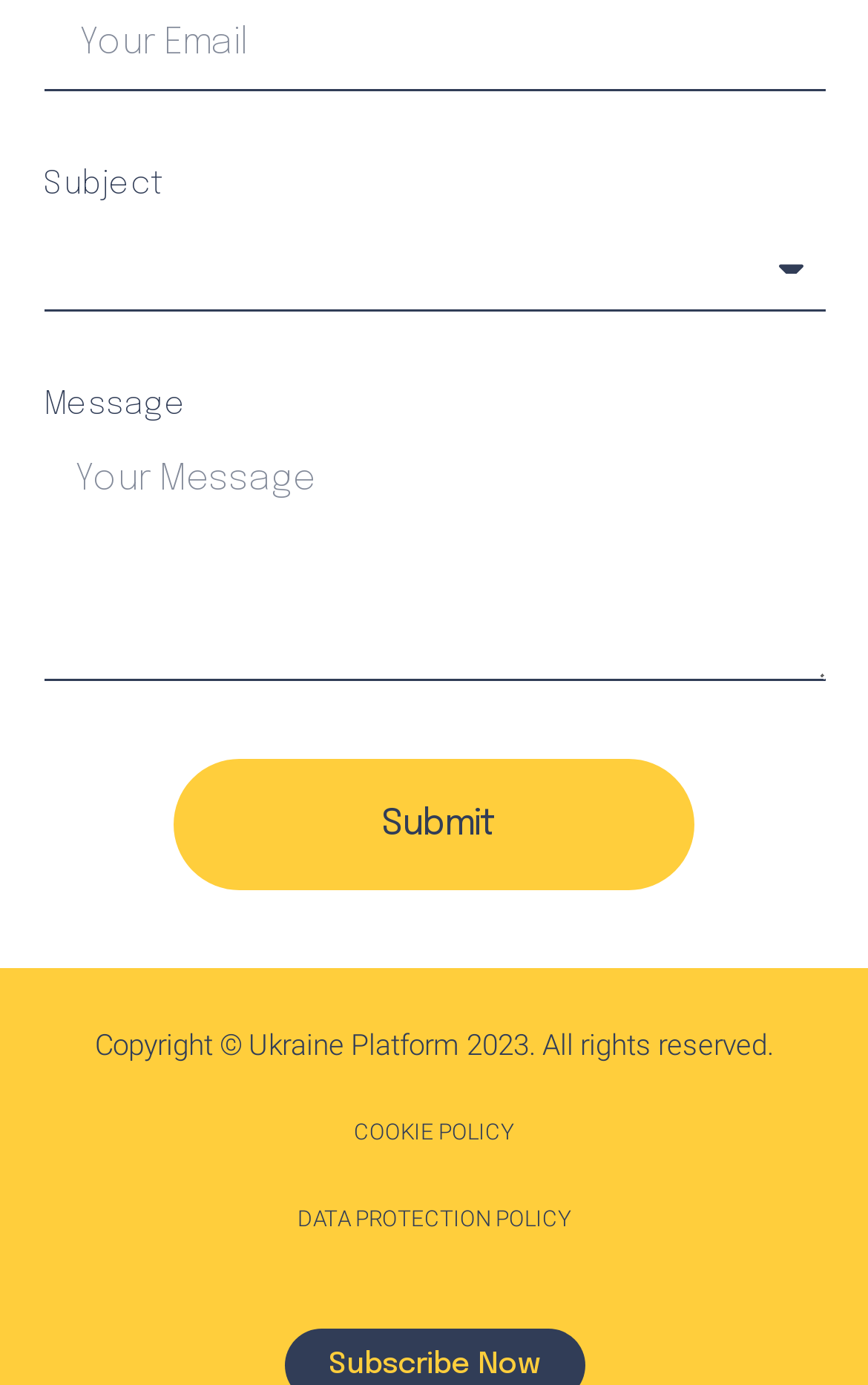Answer the question in one word or a short phrase:
What is the purpose of the textbox at the top?

Enter email